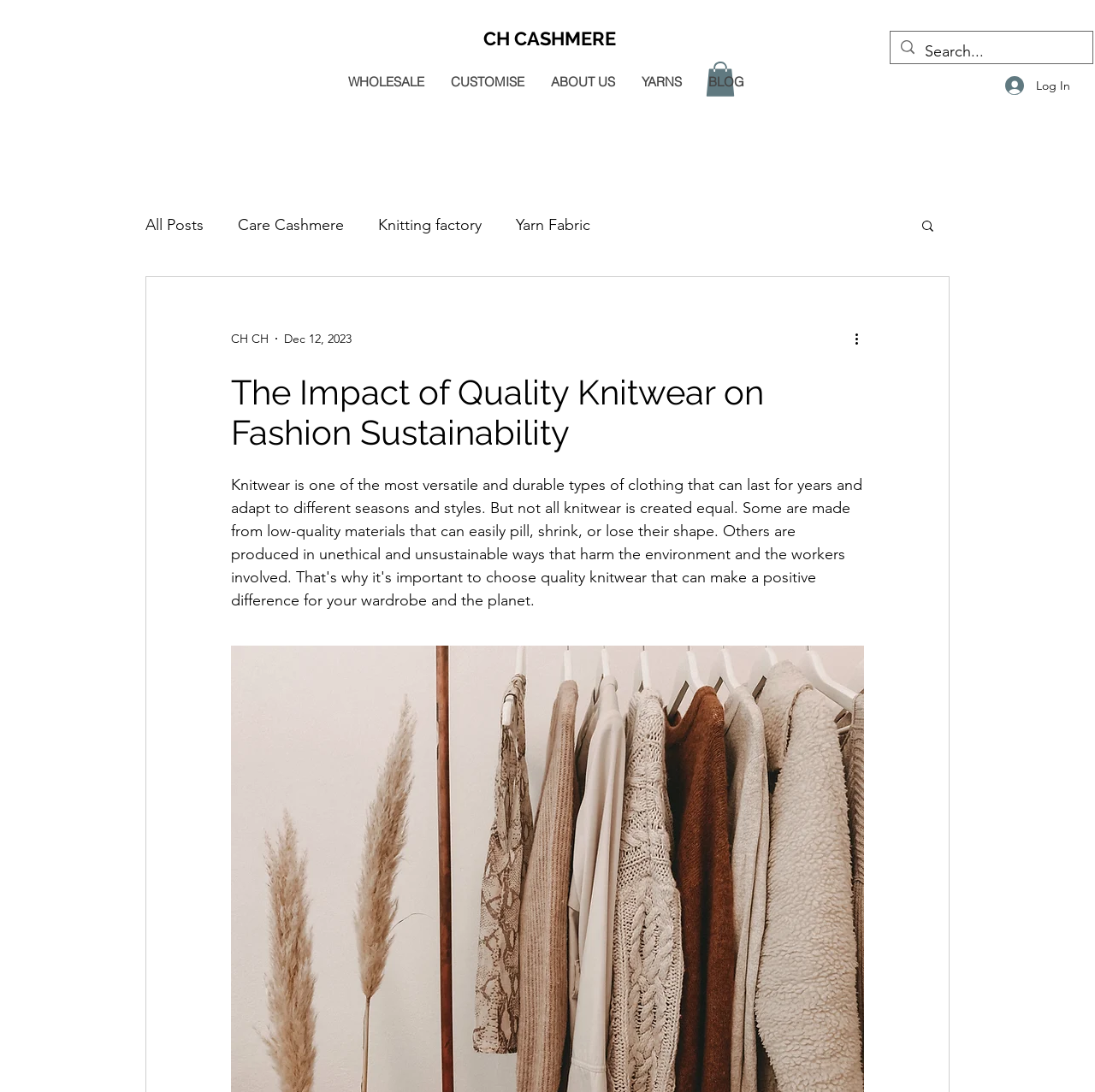Locate the coordinates of the bounding box for the clickable region that fulfills this instruction: "search for something".

None